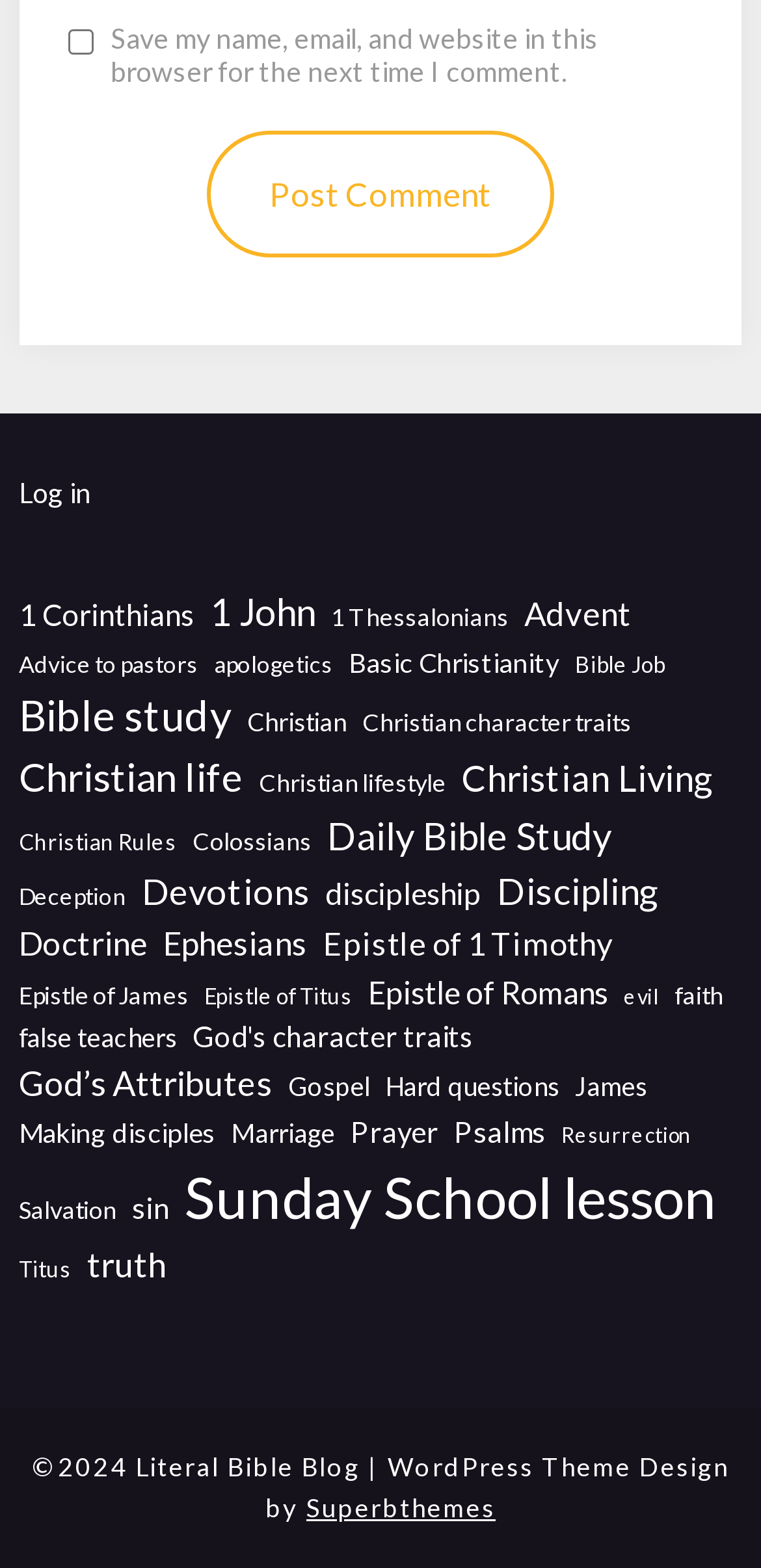Could you locate the bounding box coordinates for the section that should be clicked to accomplish this task: "Log in".

[0.025, 0.304, 0.12, 0.325]